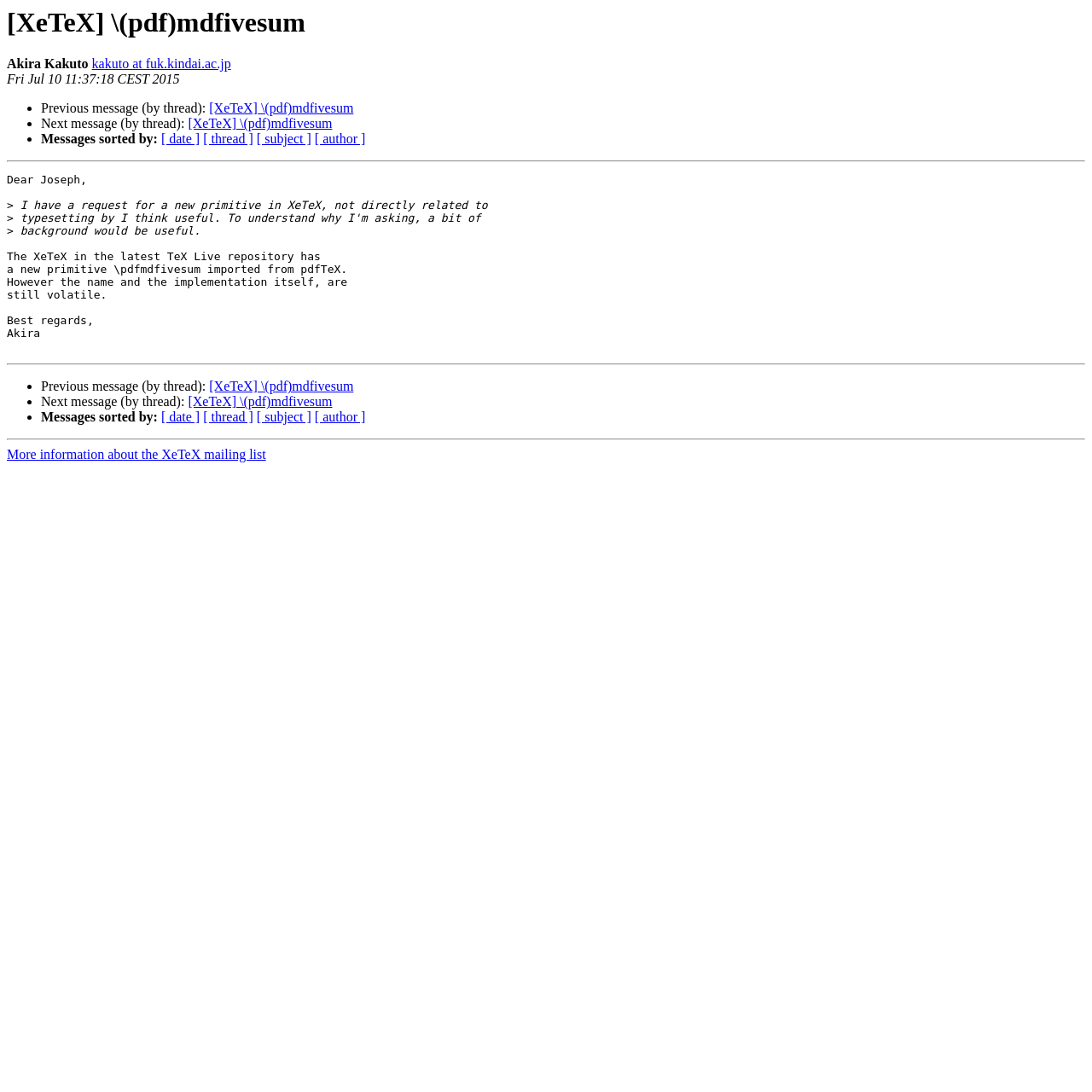What is the purpose of the email?
Please provide a detailed answer to the question.

The purpose of the email is to request a new primitive in XeTeX, which can be inferred from the content of the email. The author, Akira Kakuto, is requesting a new primitive related to background in XeTeX.